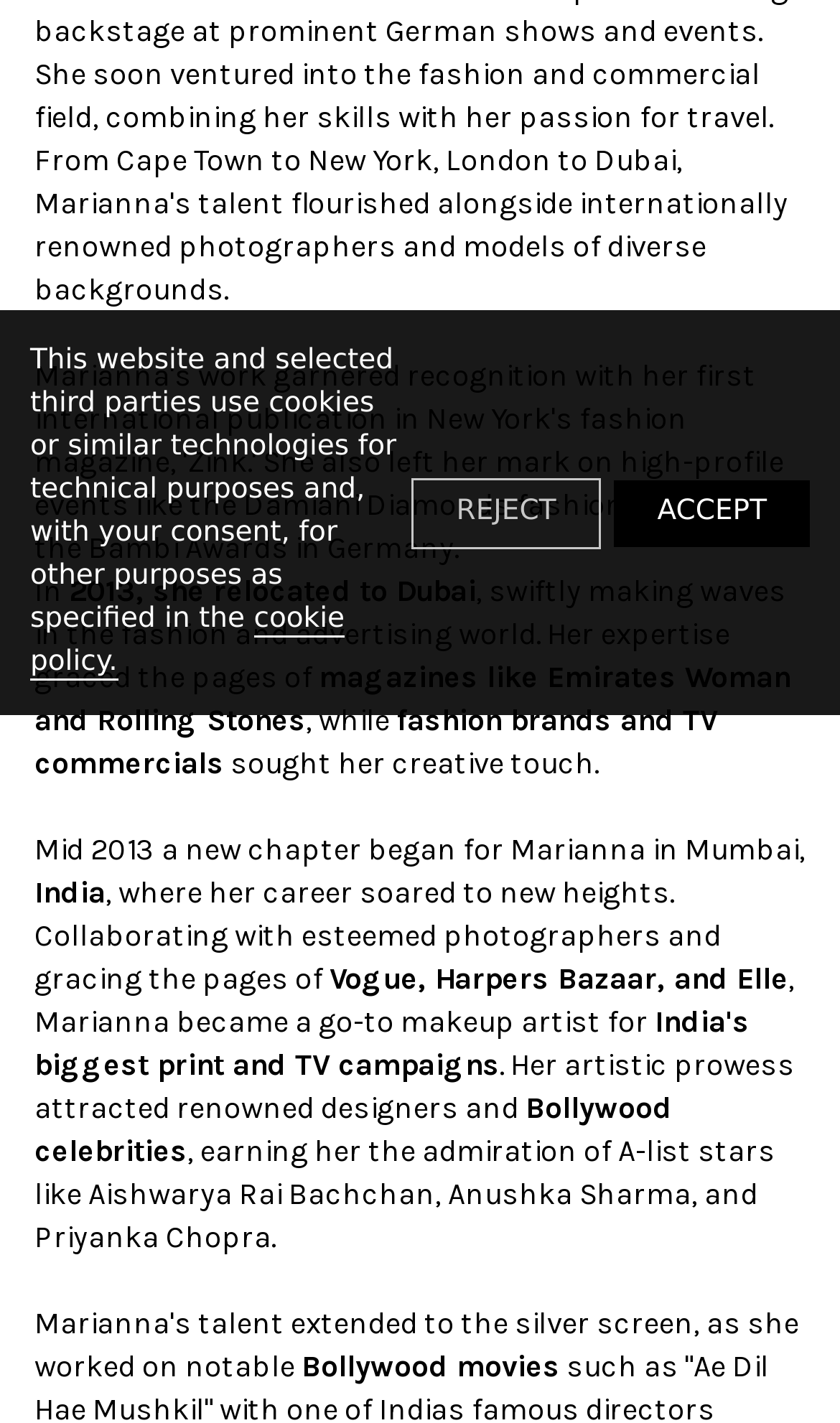Locate the bounding box of the user interface element based on this description: "Get them now".

None